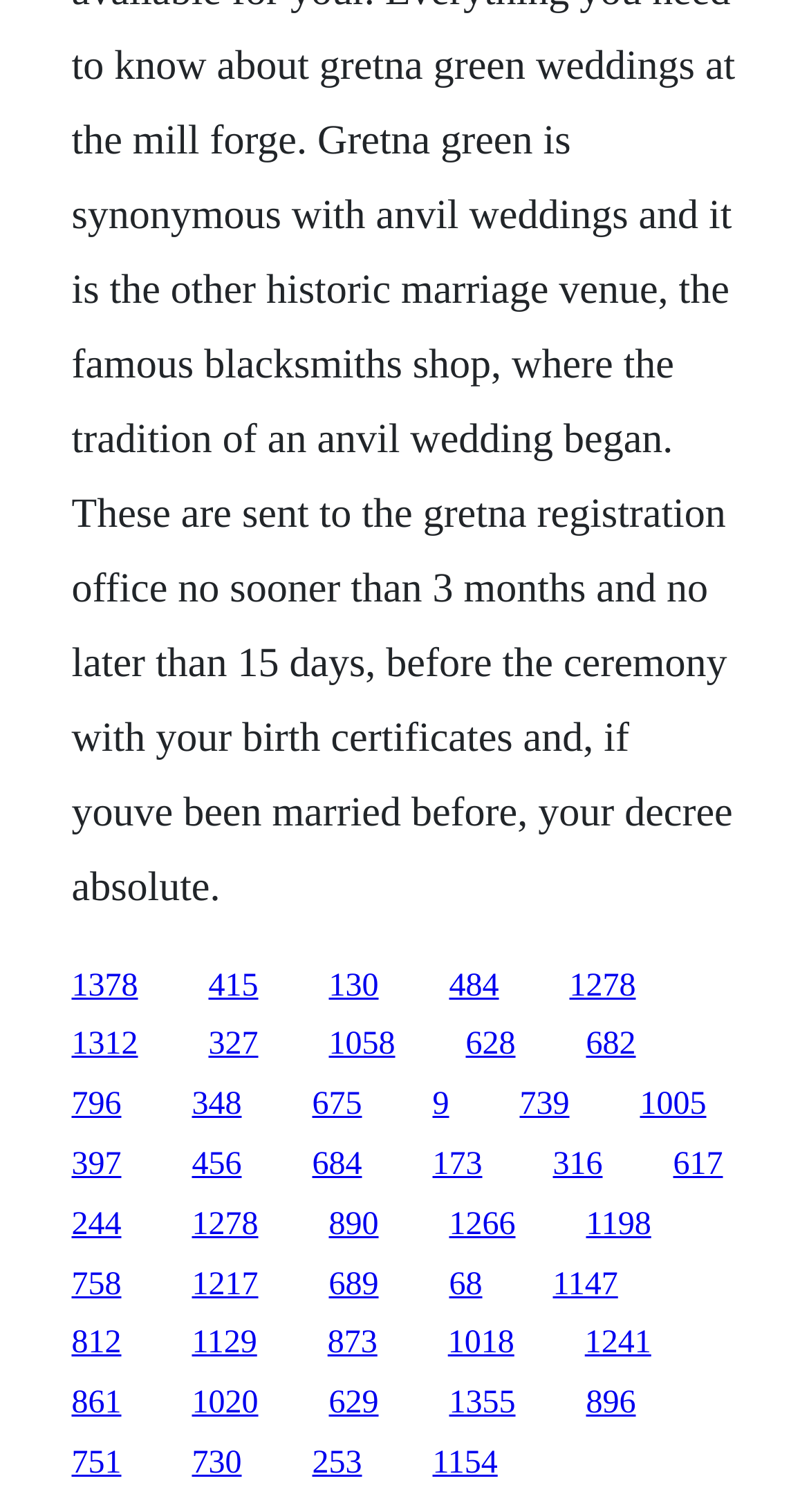Please determine the bounding box coordinates of the section I need to click to accomplish this instruction: "visit the page of link 415".

[0.258, 0.64, 0.319, 0.663]